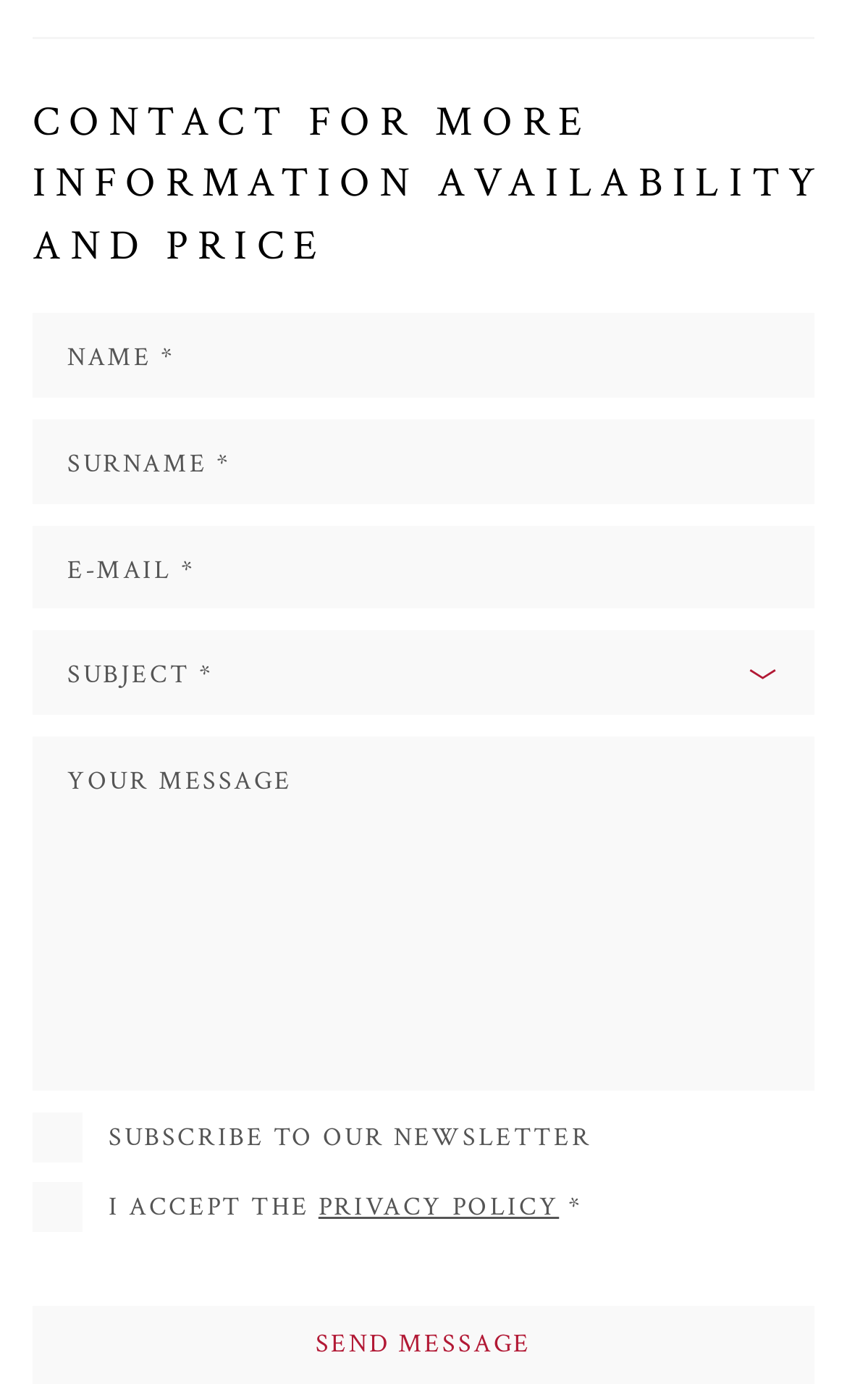Please determine the bounding box coordinates of the element's region to click in order to carry out the following instruction: "Learn more about IIDA Student Design Competition (SDC) 2023". The coordinates should be four float numbers between 0 and 1, i.e., [left, top, right, bottom].

None